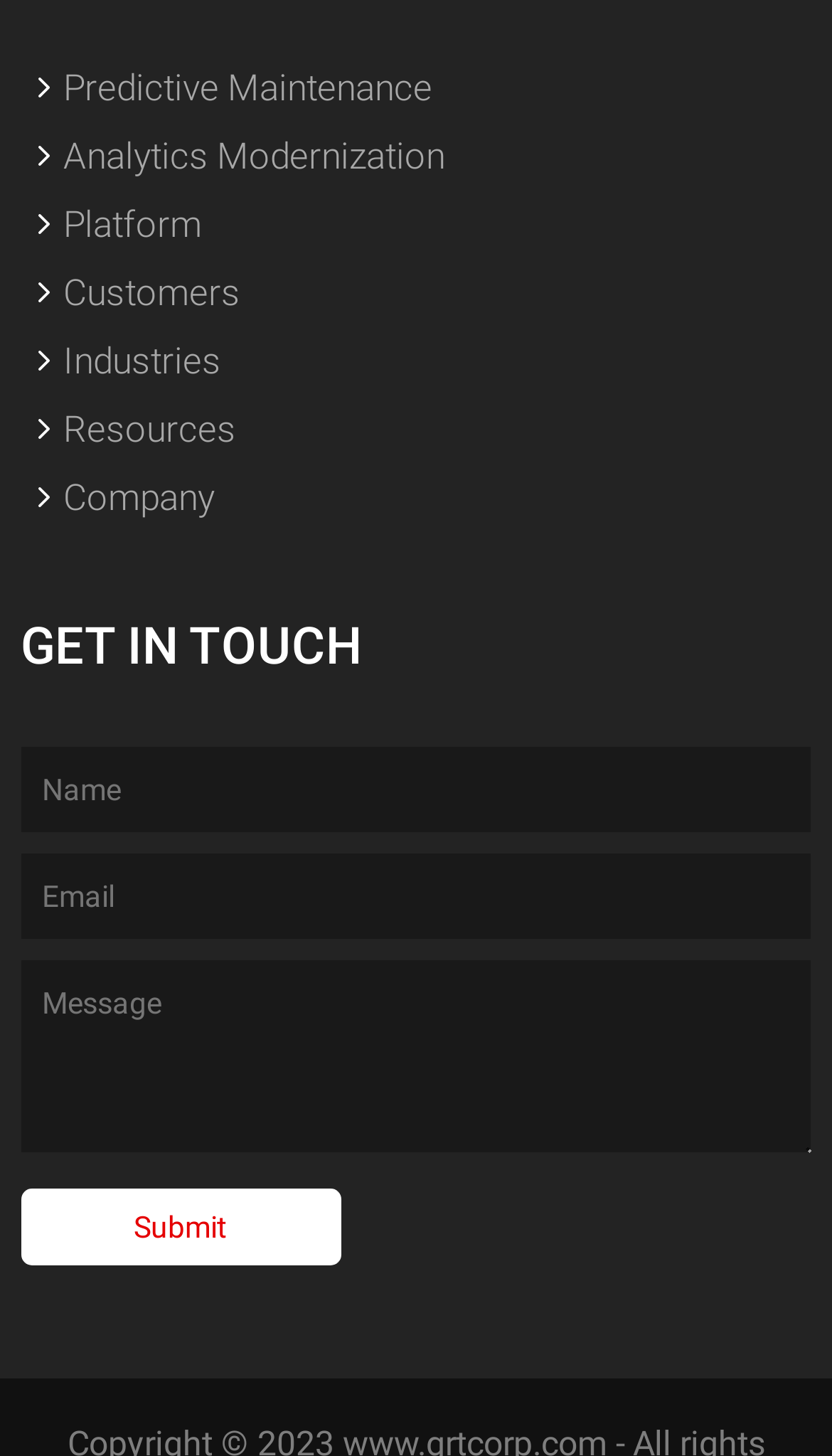Respond to the question with just a single word or phrase: 
Is the email field in the contact form required?

Yes